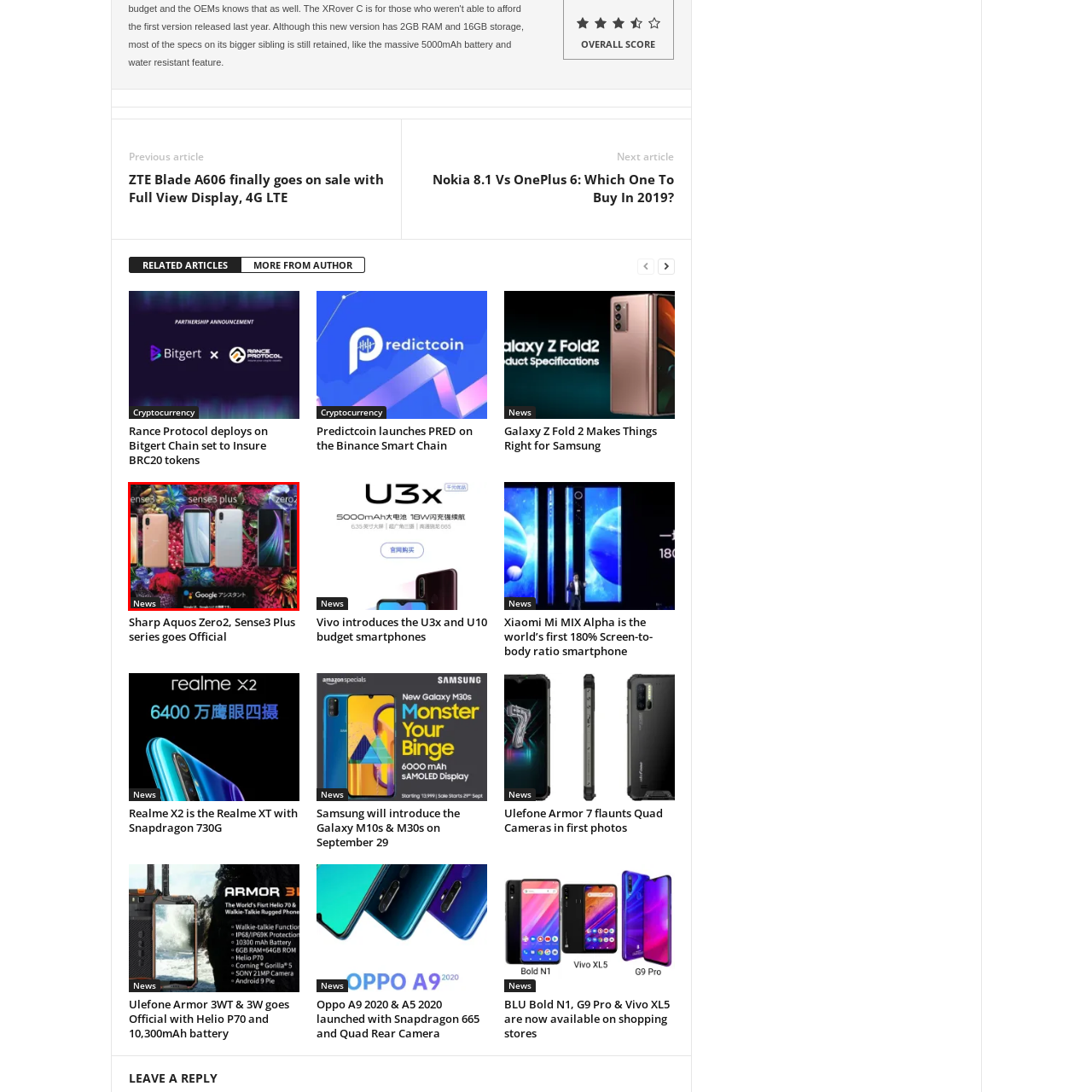Craft a detailed explanation of the image surrounded by the red outline.

The image showcases a vibrant display of three Sharp smartphones: the Aquos Zero2, Sense3, and Sense3 Plus. Set against a colorful floral background, the devices are prominently arranged from left to right, highlighting their sleek designs and varied colors. The subtle branding shows the features of each model, underscoring their advanced technology. Positioned below the phones is a notification that says "Google アシスタント" (Google Assistant), indicating the smartphones' compatibility with Google's voice assistant. This visually engaging presentation emphasizes the latest offerings from Sharp, drawing attention to their innovative designs and functionality.